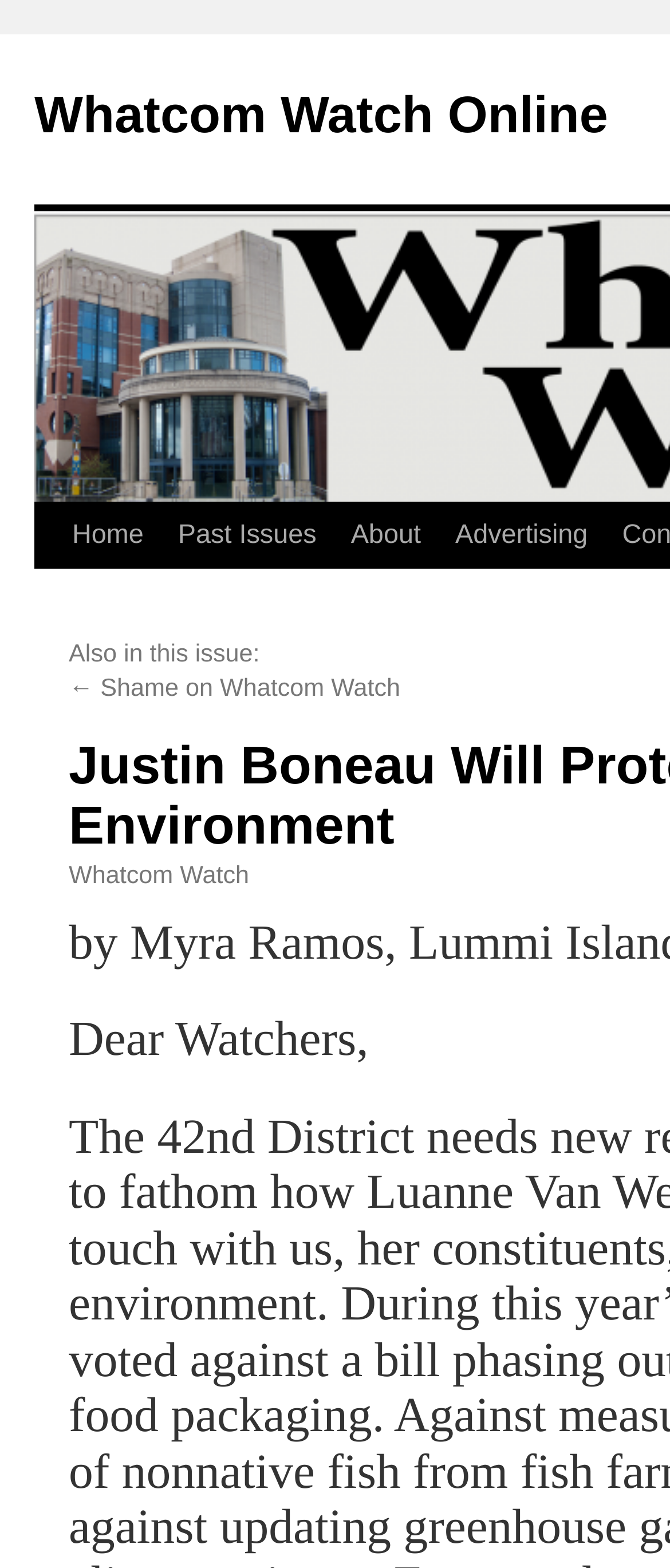Find the bounding box of the UI element described as: "Whatcom Watch Online". The bounding box coordinates should be given as four float values between 0 and 1, i.e., [left, top, right, bottom].

[0.051, 0.056, 0.907, 0.092]